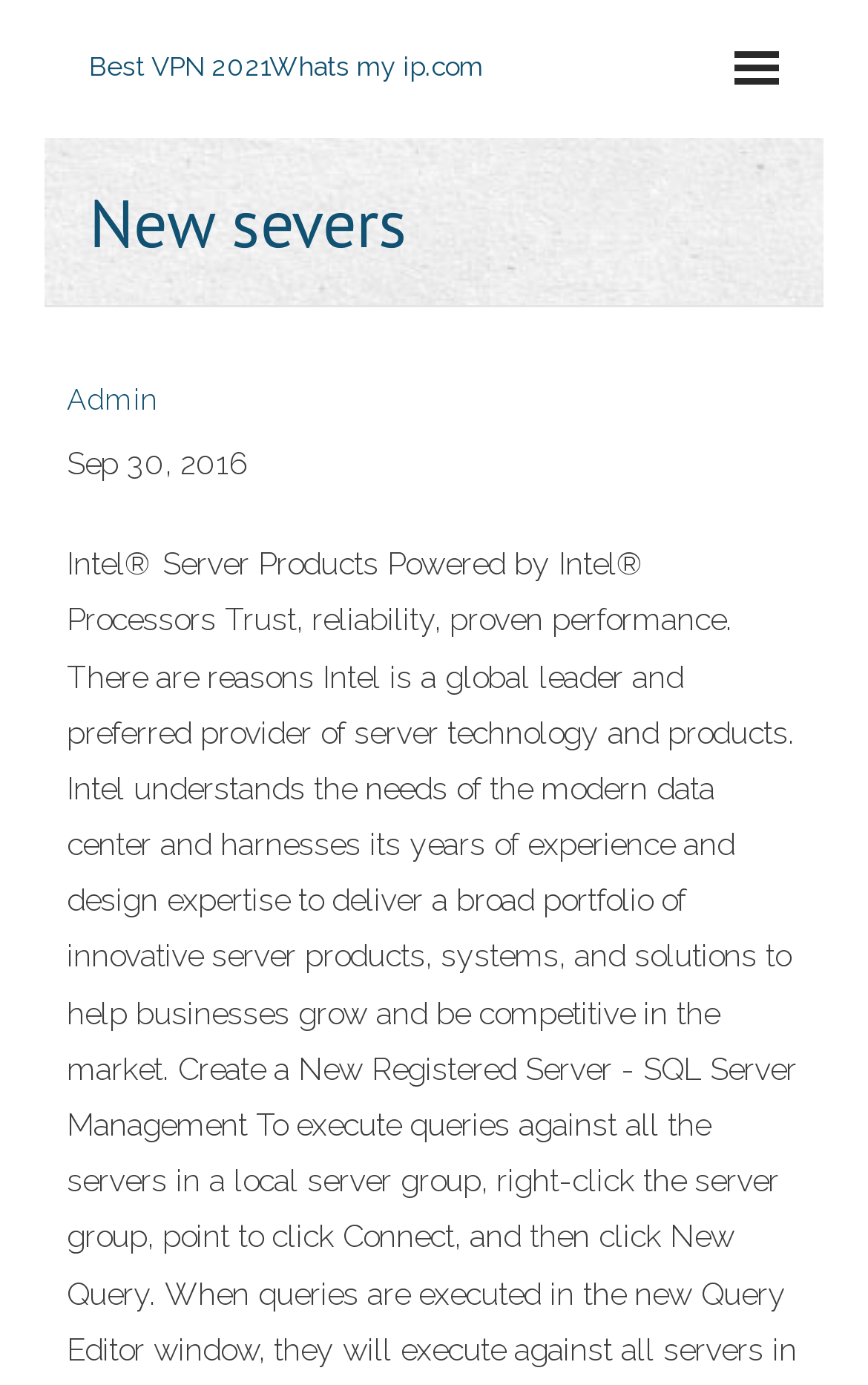Give a one-word or short phrase answer to the question: 
What is the text above the link 'Admin'?

New severs